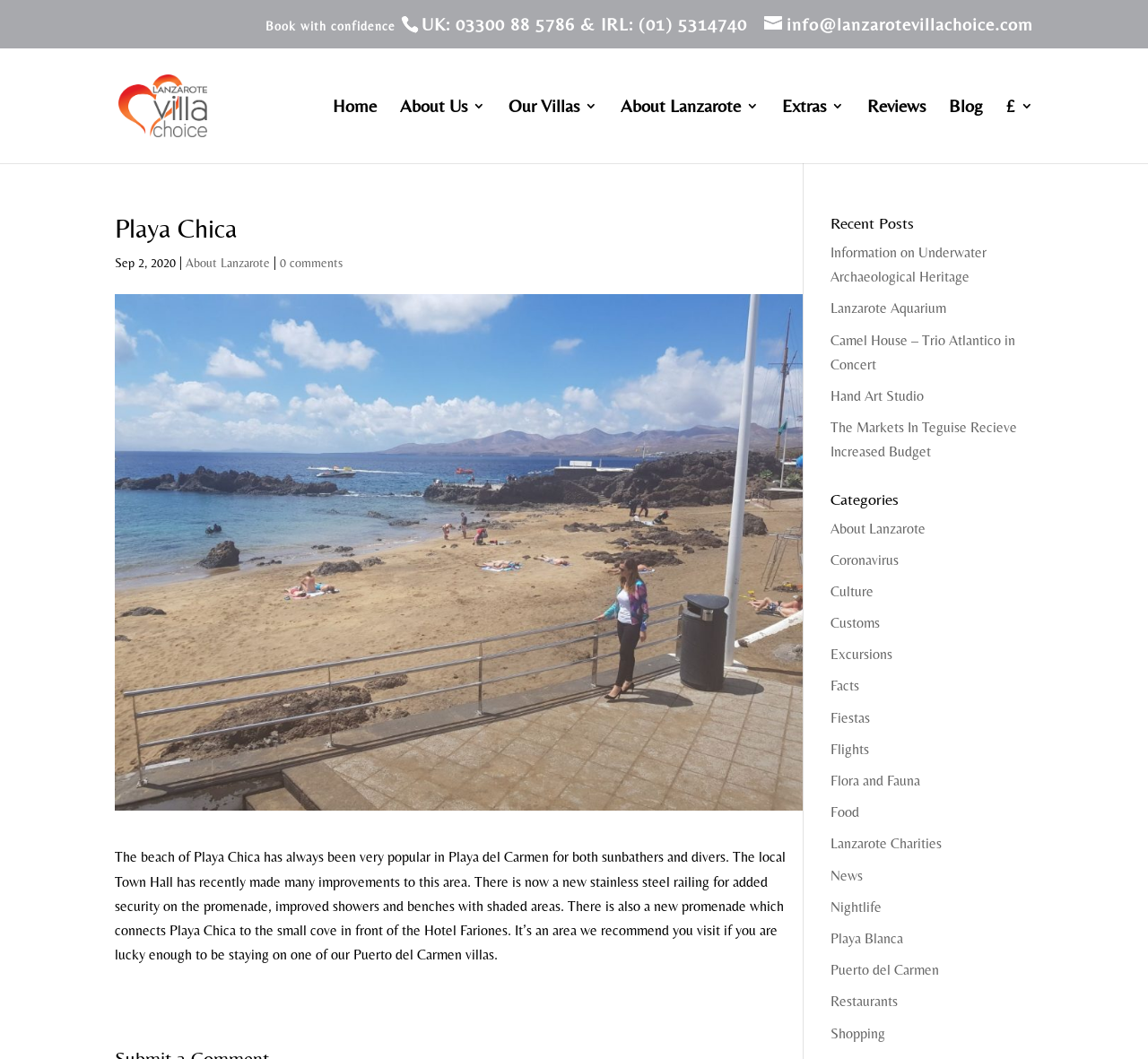Please analyze the image and provide a thorough answer to the question:
What is the name of the hotel mentioned in the article?

I found the name of the hotel by reading the article about Playa Chica. The article mentions that there is a new promenade which connects Playa Chica to the small cove in front of the Hotel Fariones.